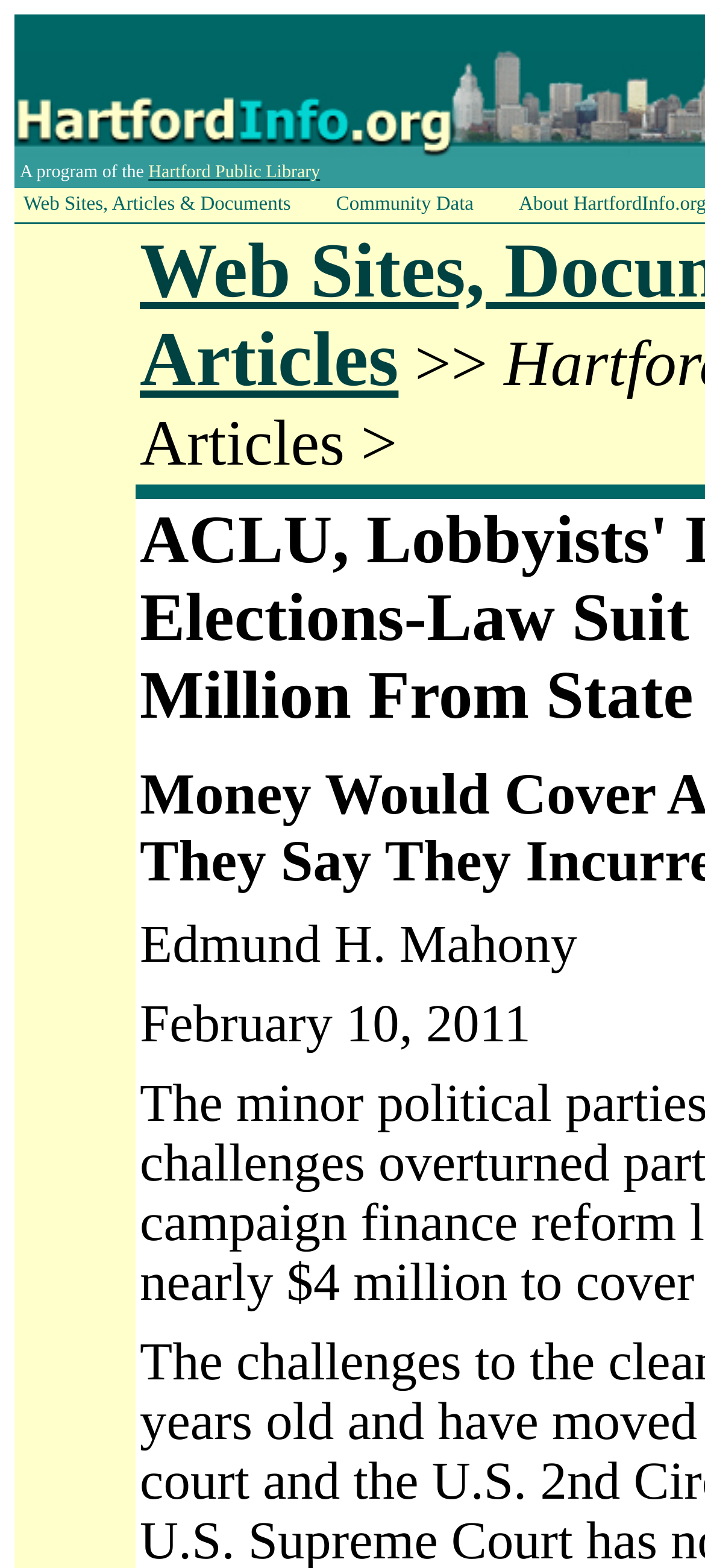Provide a brief response to the question below using one word or phrase:
What is the date mentioned in the article?

February 10, 2011